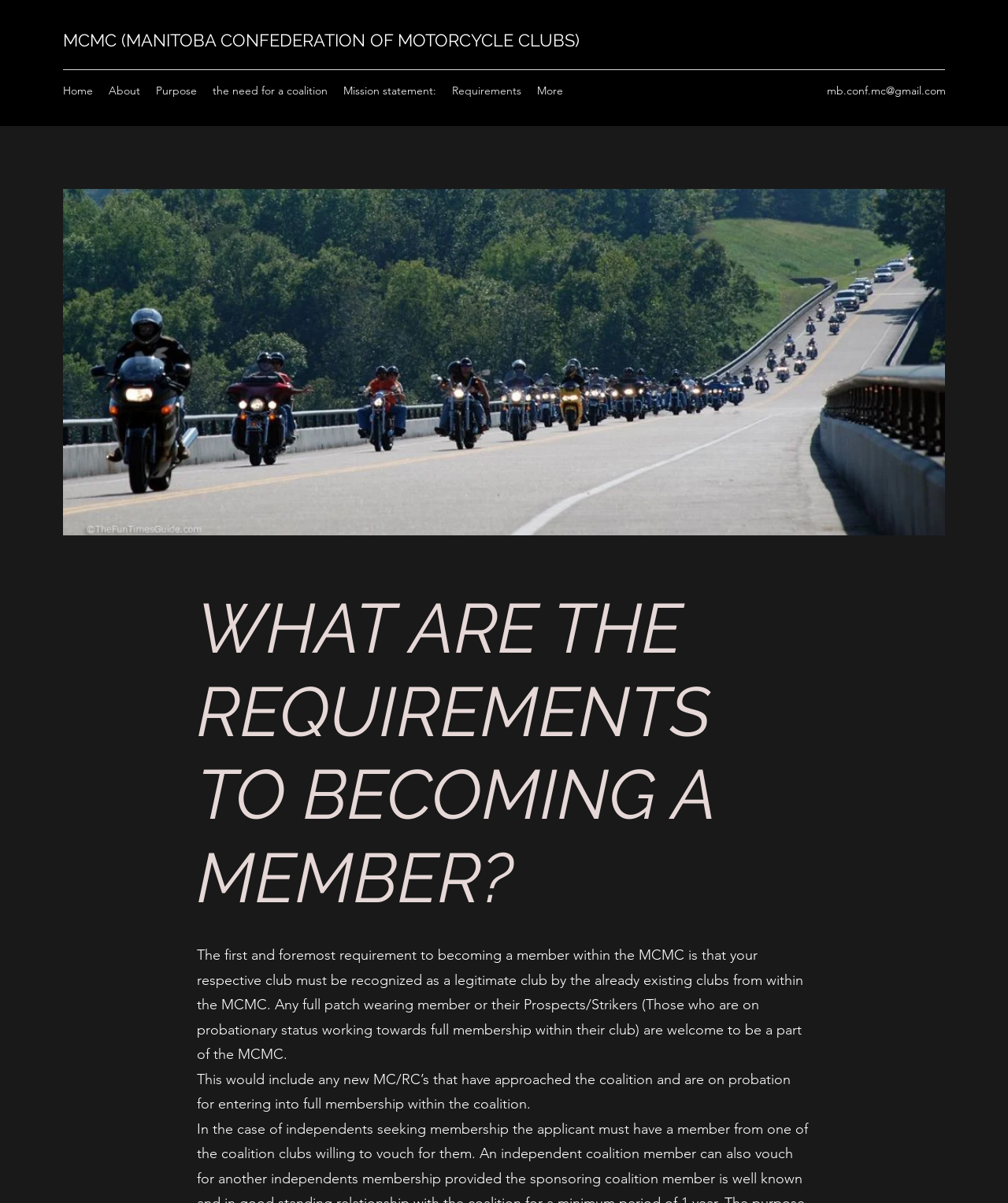Determine the bounding box coordinates of the section to be clicked to follow the instruction: "Search for something". The coordinates should be given as four float numbers between 0 and 1, formatted as [left, top, right, bottom].

None